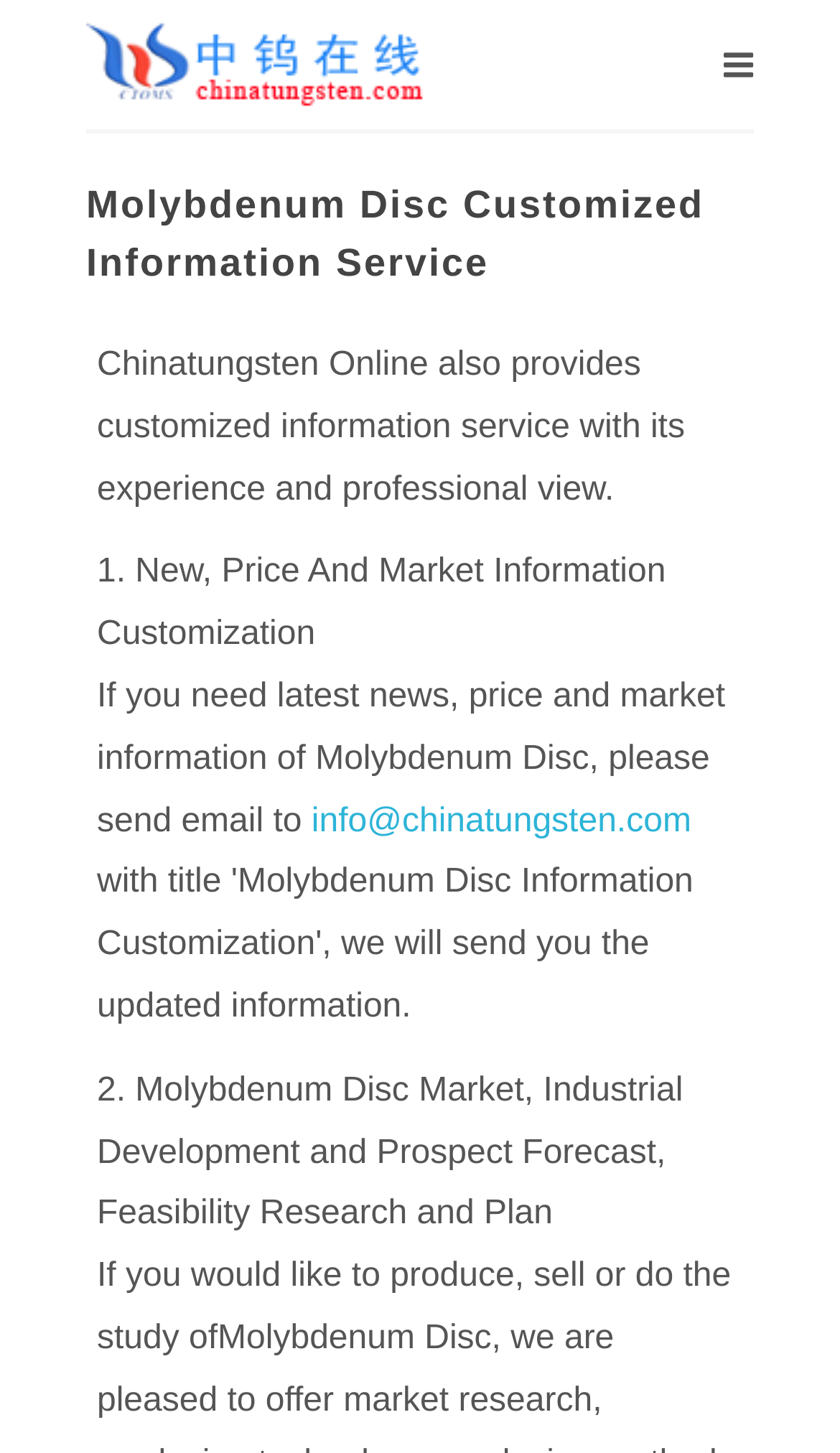With reference to the screenshot, provide a detailed response to the question below:
What is the name of the website?

I determined the answer by looking at the logo element, which is an image with the text 'Logo' and is located at the top-left corner of the webpage. The logo is often associated with the website's name, and in this case, it is 'Chinatungsten Online'.